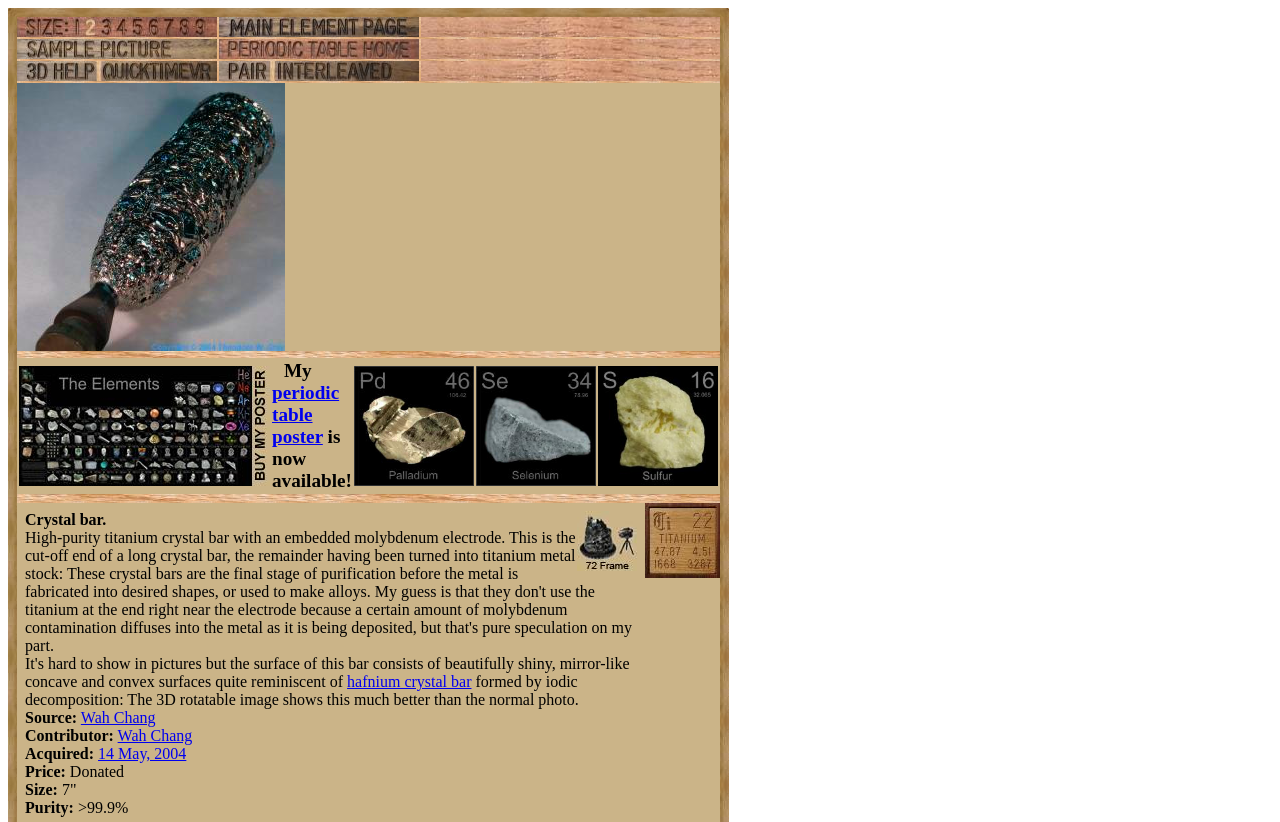Find the bounding box coordinates for the UI element that matches this description: "alt="Titanium"".

[0.504, 0.686, 0.562, 0.707]